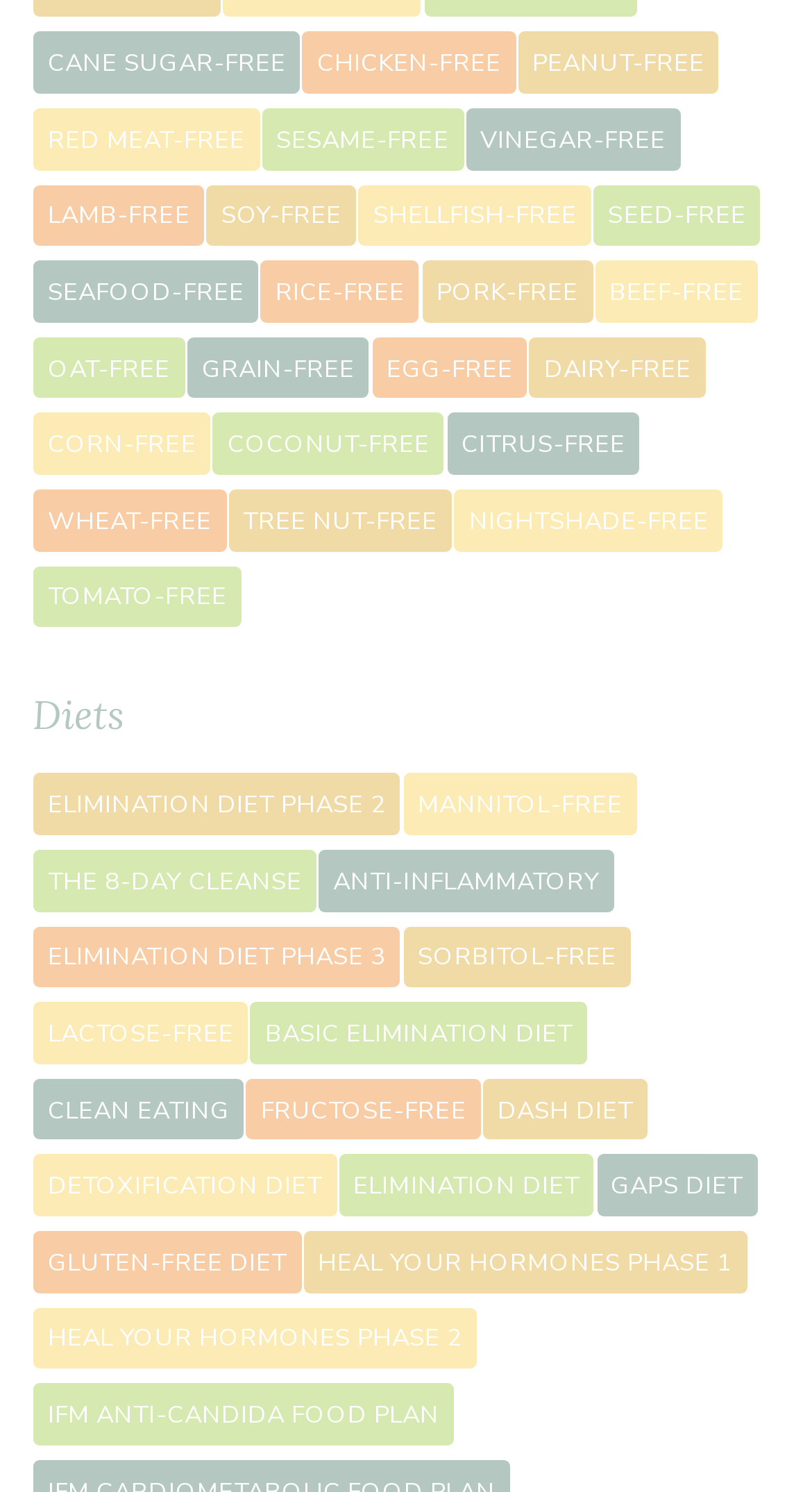Please locate the bounding box coordinates of the region I need to click to follow this instruction: "Click on HEAL YOUR HORMONES PHASE 1".

[0.374, 0.825, 0.92, 0.866]